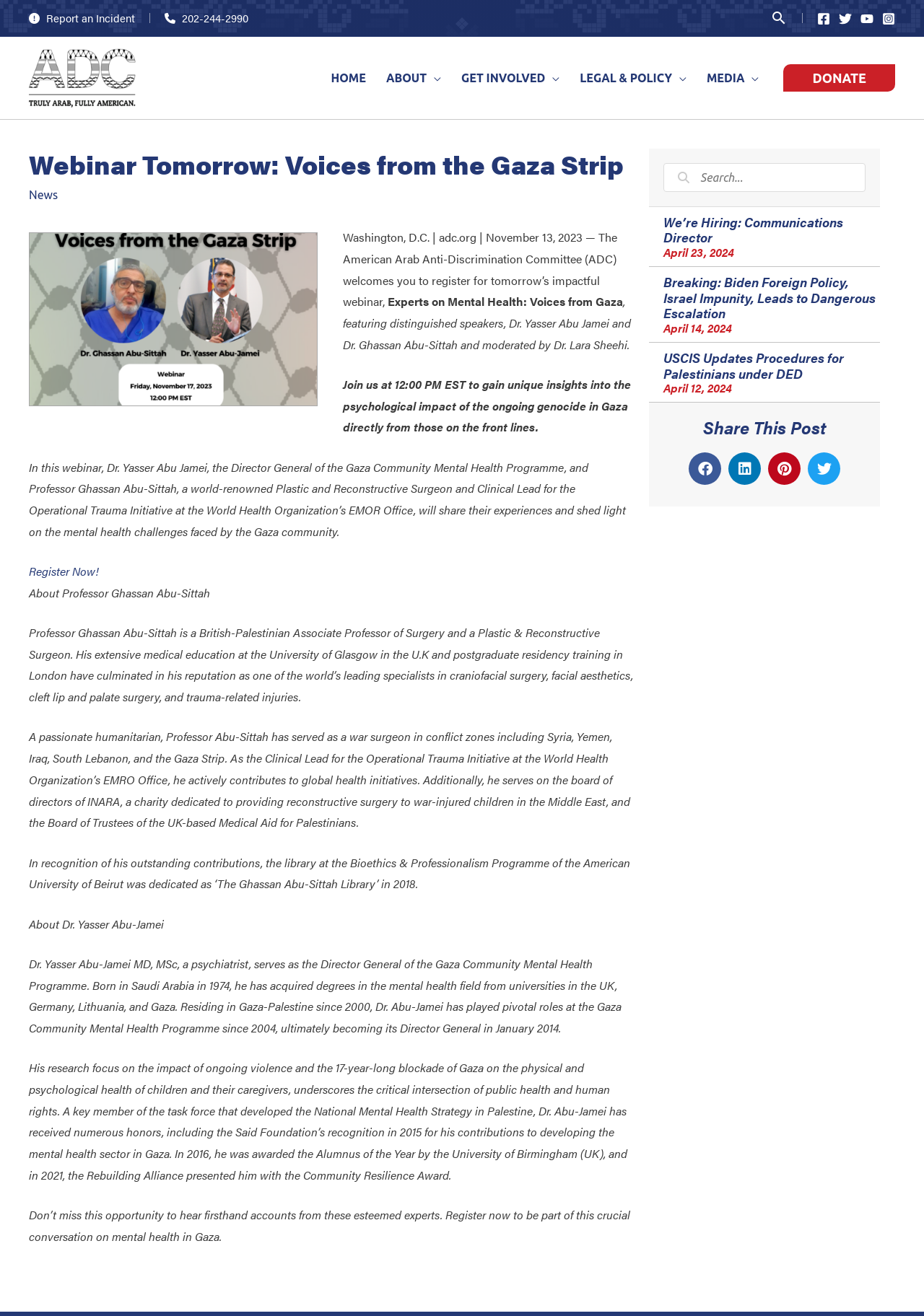What is the profession of Professor Ghassan Abu-Sittah?
Using the visual information from the image, give a one-word or short-phrase answer.

Plastic & Reconstructive Surgeon